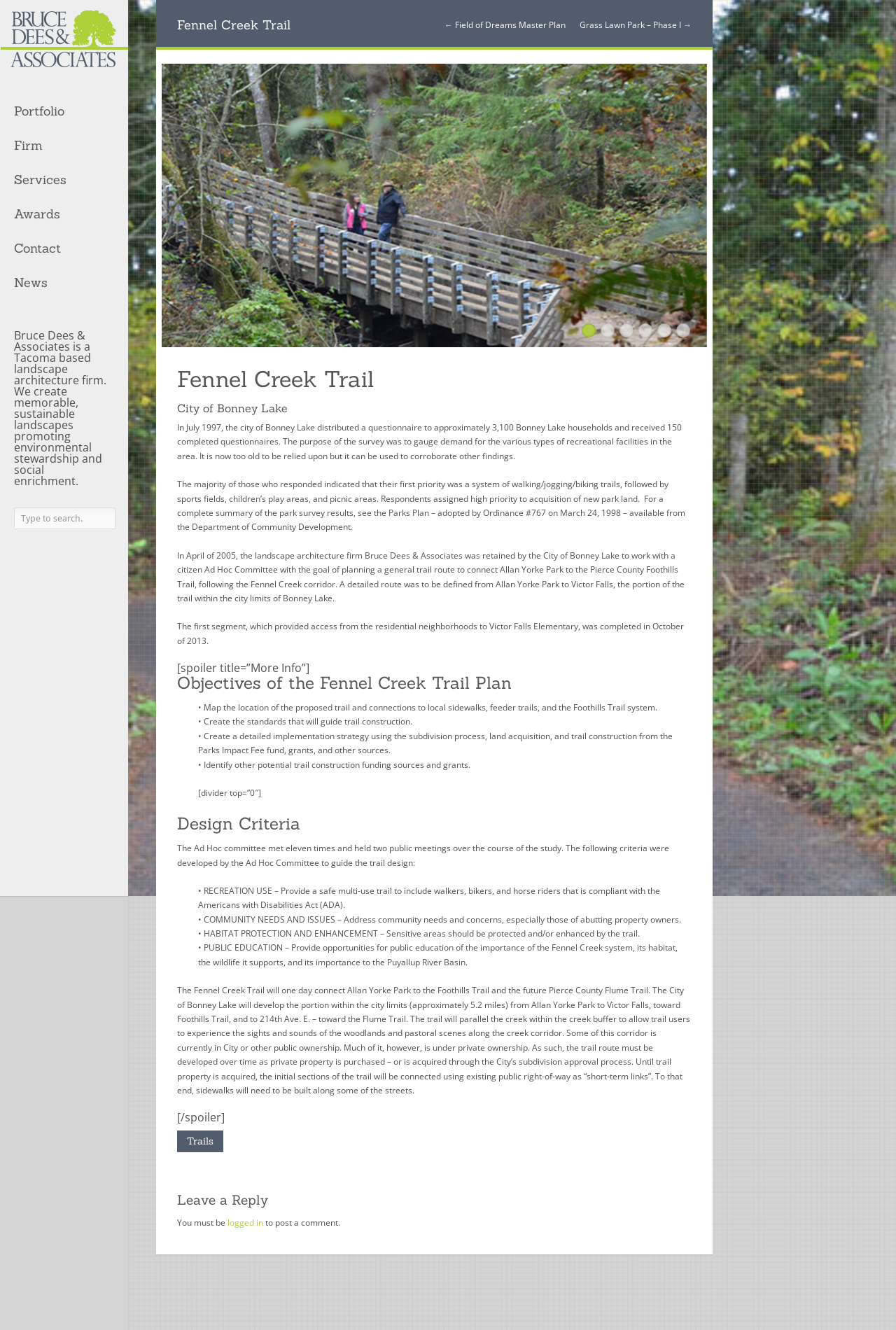Determine the bounding box coordinates for the region that must be clicked to execute the following instruction: "Click on the 'Portfolio' link".

[0.016, 0.074, 0.123, 0.093]